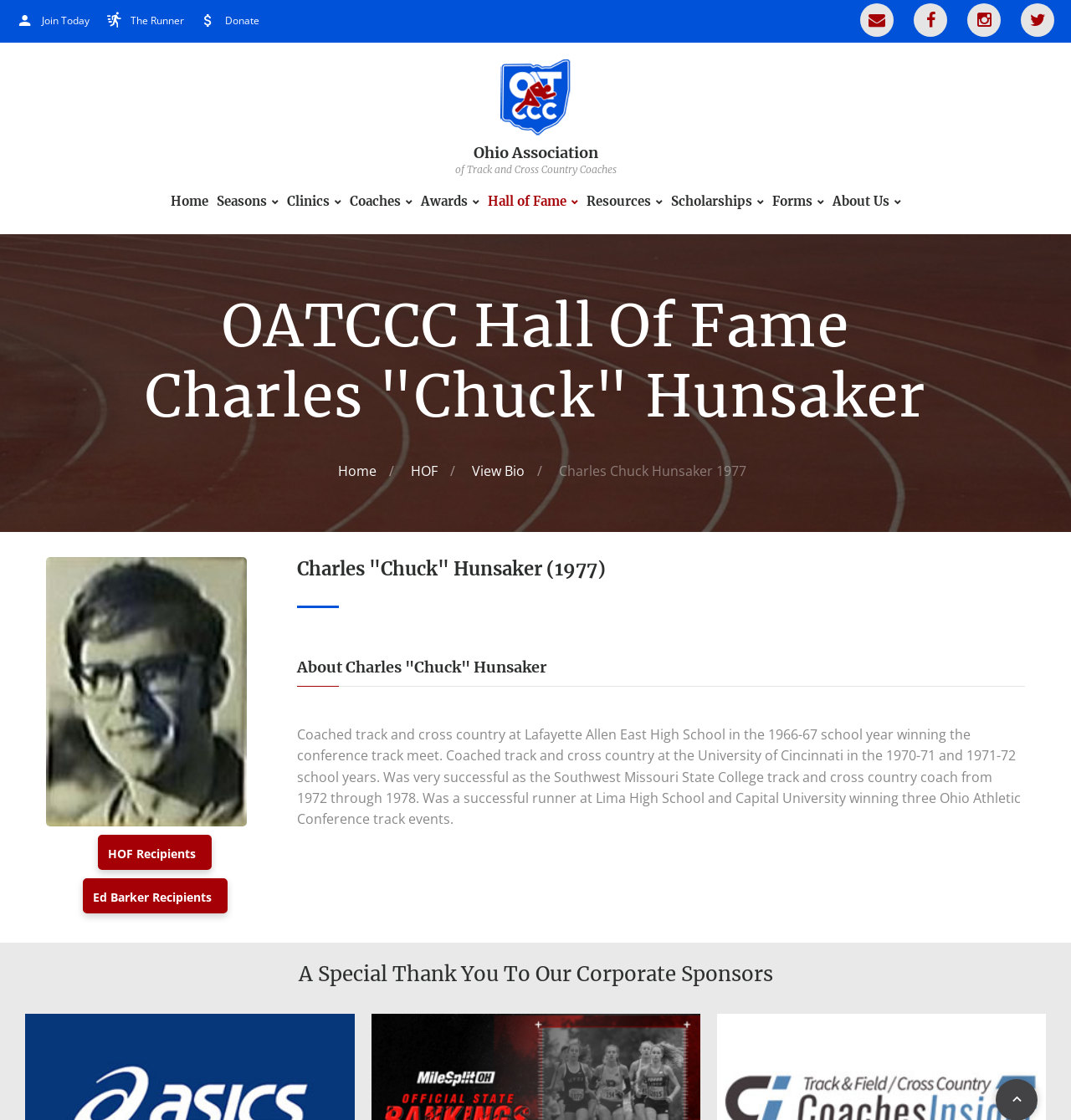Identify the bounding box for the element characterized by the following description: "Home".

None